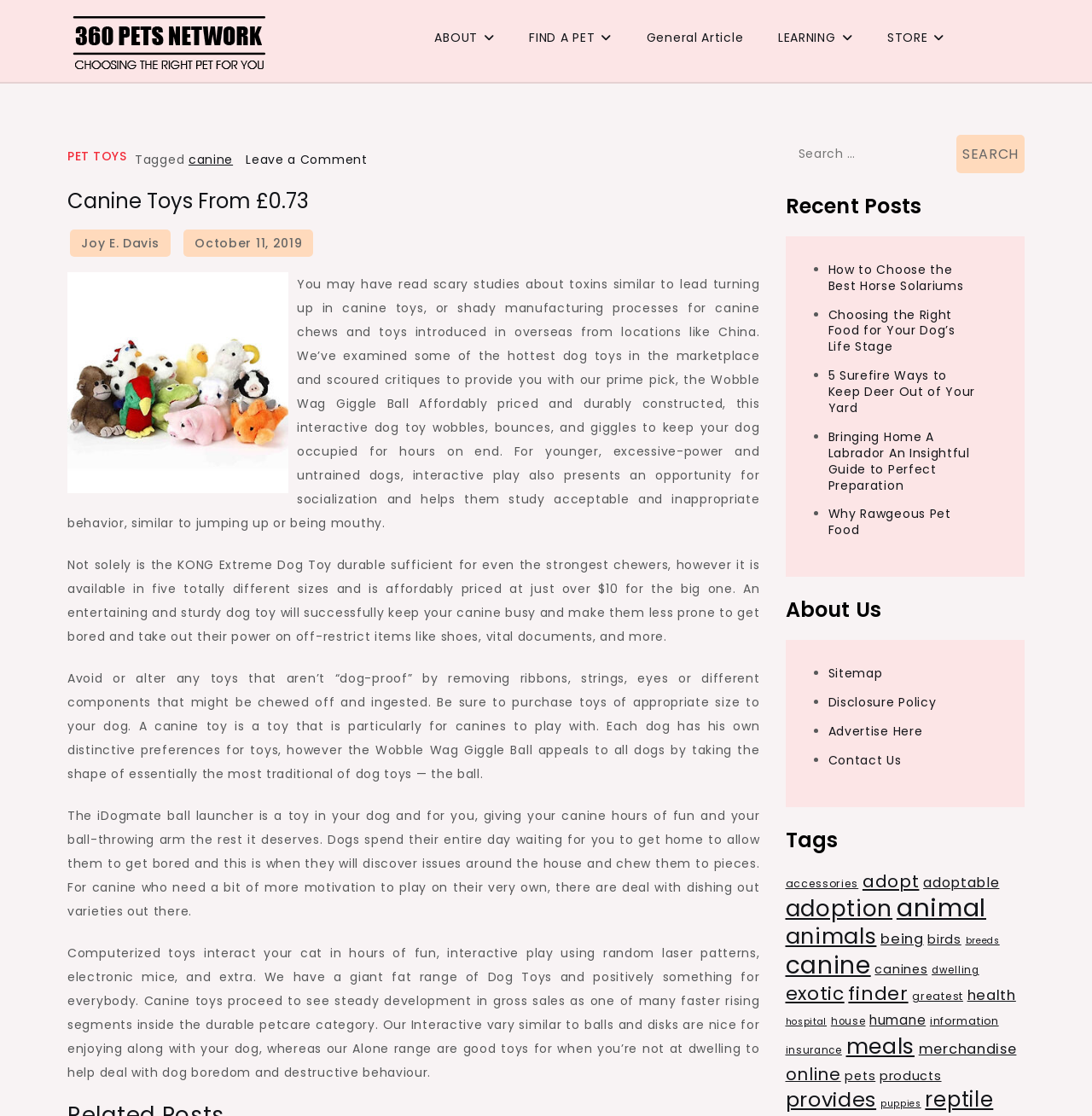What is the date of the latest article?
Please answer the question with a detailed and comprehensive explanation.

The date of the latest article can be found below the title of the article, where it says 'October 11, 2019' in a link format.